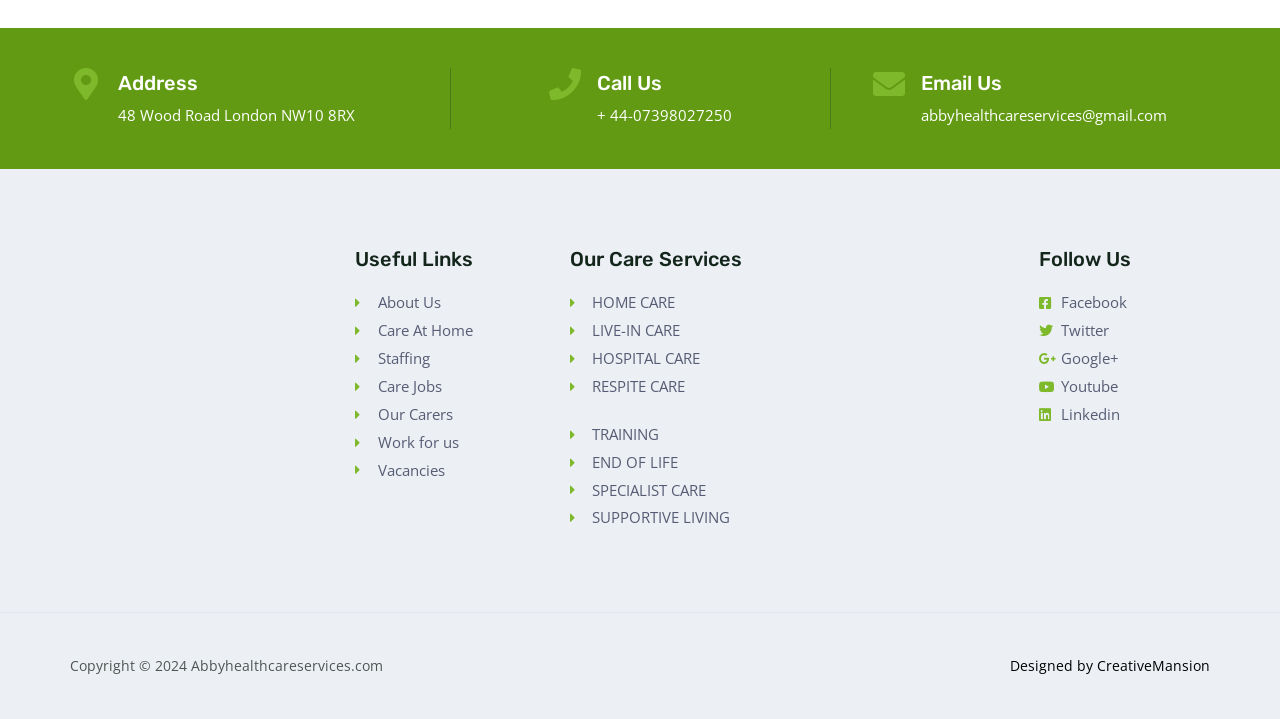Answer the question briefly using a single word or phrase: 
What social media platforms can I follow Abby Healthcare Services on?

Facebook, Twitter, Google+, etc.